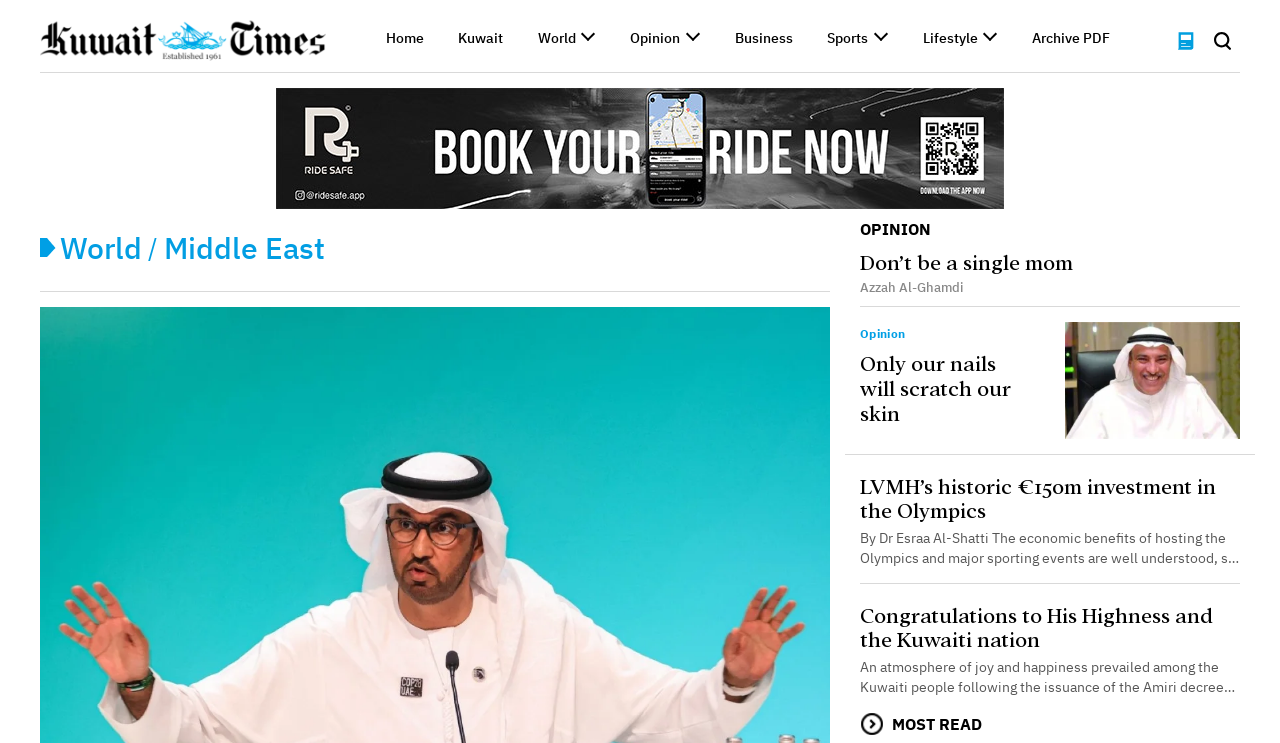Pinpoint the bounding box coordinates of the clickable area needed to execute the instruction: "Click on the Archive PDF link". The coordinates should be specified as four float numbers between 0 and 1, i.e., [left, top, right, bottom].

[0.806, 0.044, 0.867, 0.068]